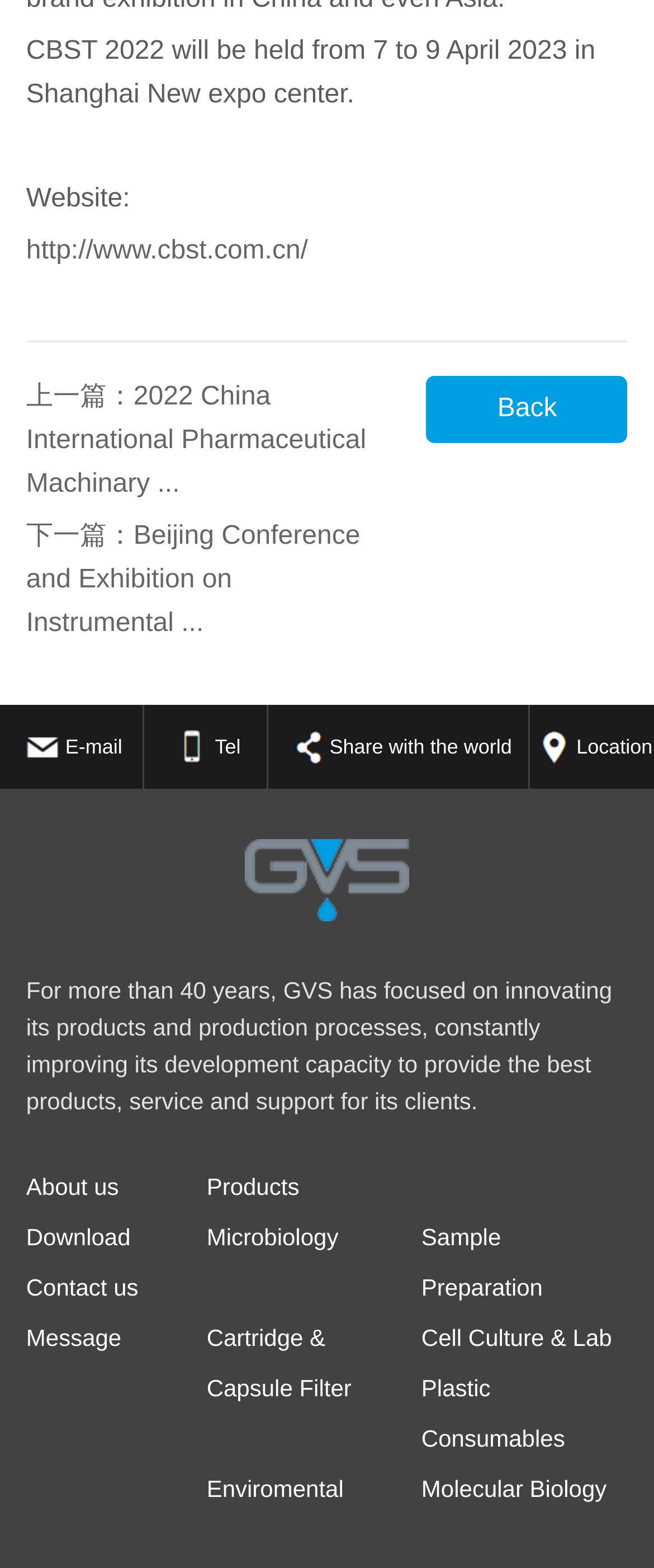Please analyze the image and provide a thorough answer to the question:
What is the location of the event?

The answer can be found in the StaticText element with the text 'CBST 2022 will be held from 7 to 9 April 2023 in Shanghai New expo center.'